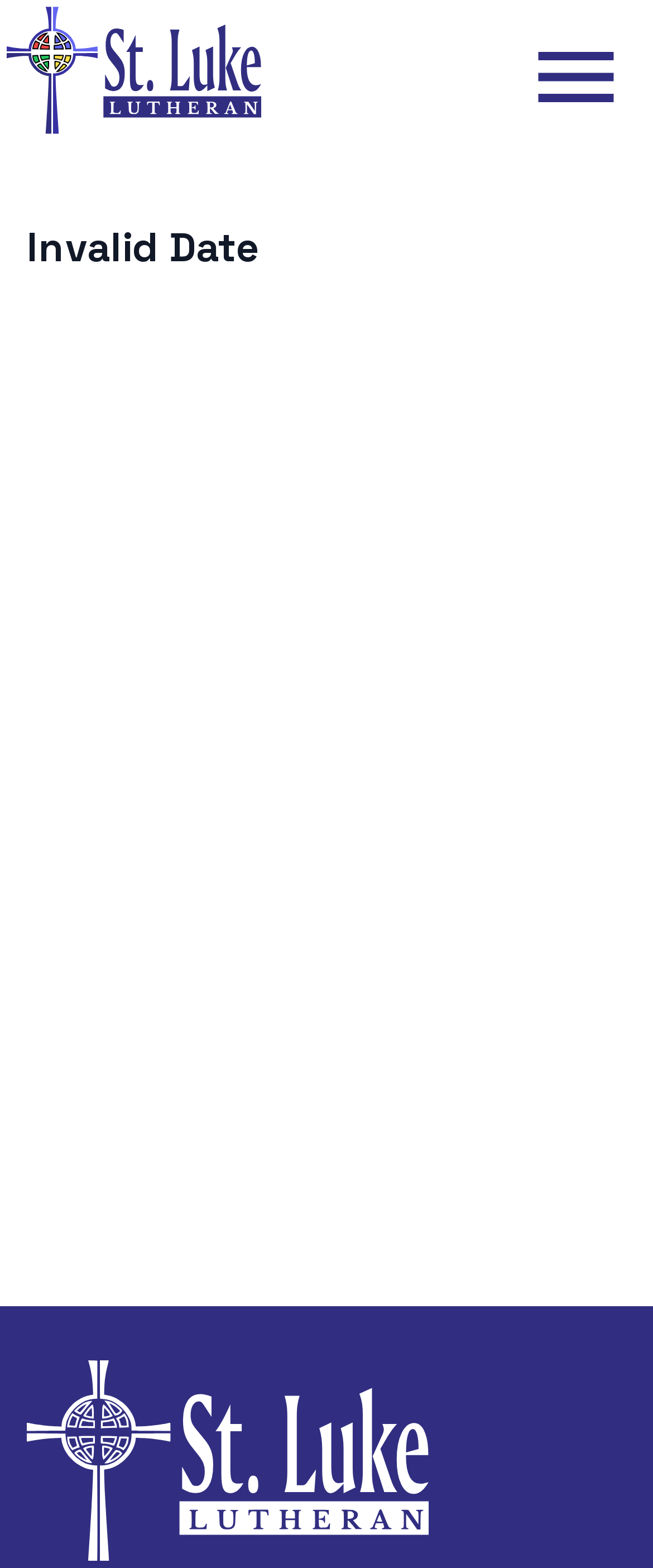What is the date displayed on the webpage?
Give a comprehensive and detailed explanation for the question.

I found a static text element on the webpage that displays the date, but it says 'Invalid Date', which suggests that the date is not valid or not available.